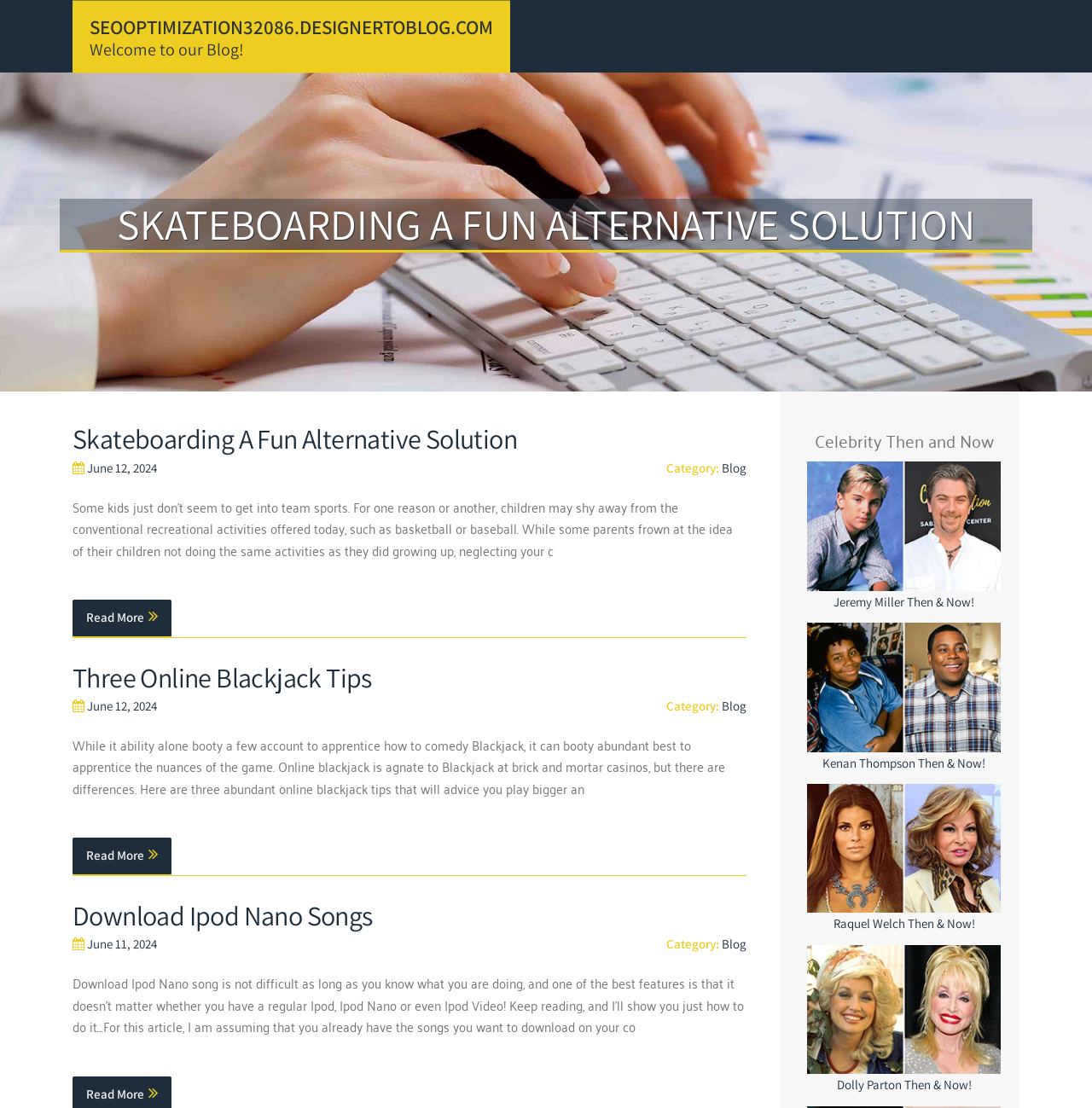Respond to the question below with a single word or phrase:
What is the title of the first article?

Skateboarding A Fun Alternative Solution